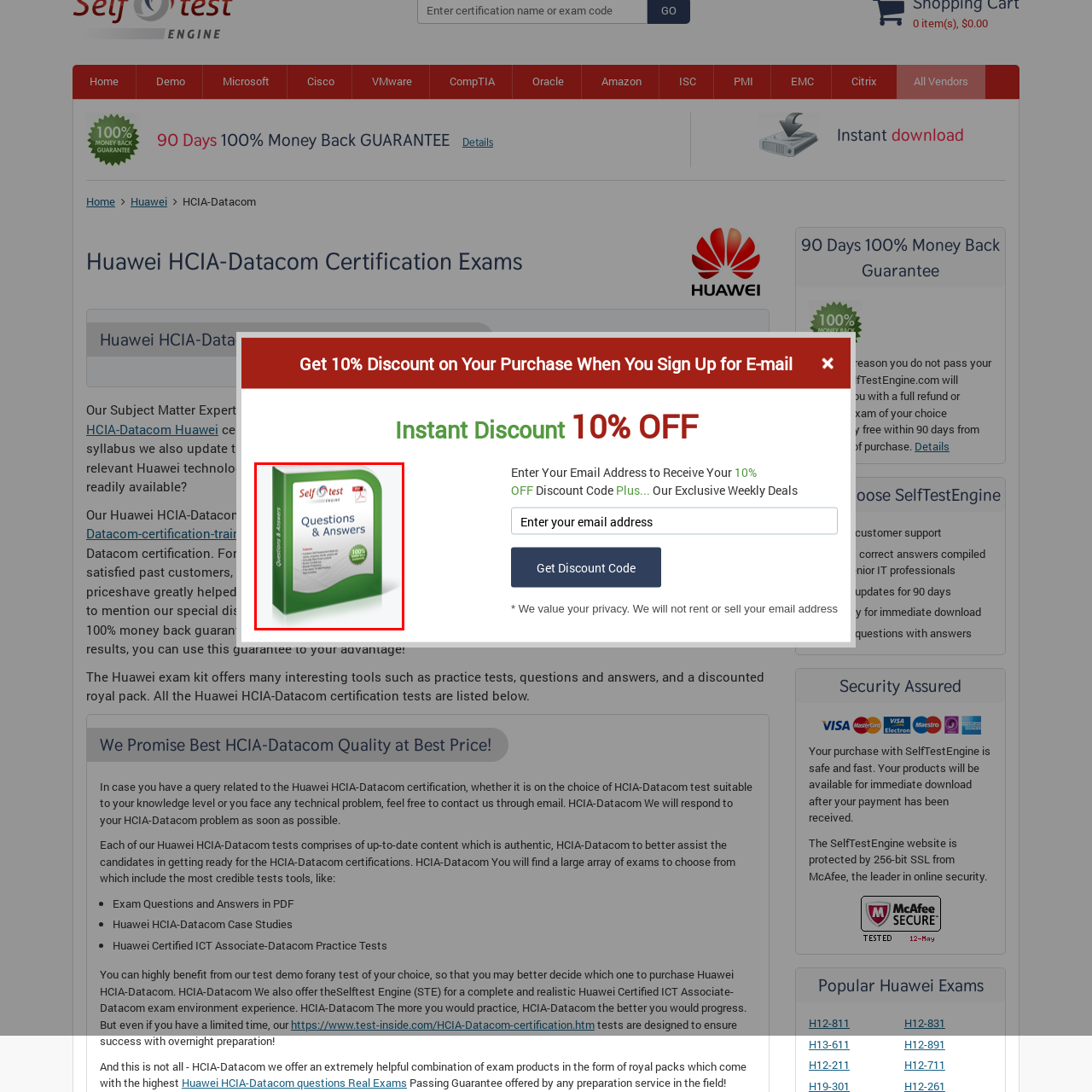Write a comprehensive caption detailing the image within the red boundary.

The image showcases a product from SelfTest Engine, specifically highlighting a package labeled "Questions & Answers." The design features a vibrant green cover with white accents, prominently displaying the text "Self test" at the top. The package is designed to represent comprehensive examination resources, suggesting that users will receive a complete version of essential study materials for test preparation. A noticeable badge guarantees "100% Money Back Guarantee," emphasizing customer assurance regarding the quality and reliability of the product. This resource aims to support candidates in their learning journey, offering a structured approach to mastering their certification exams.